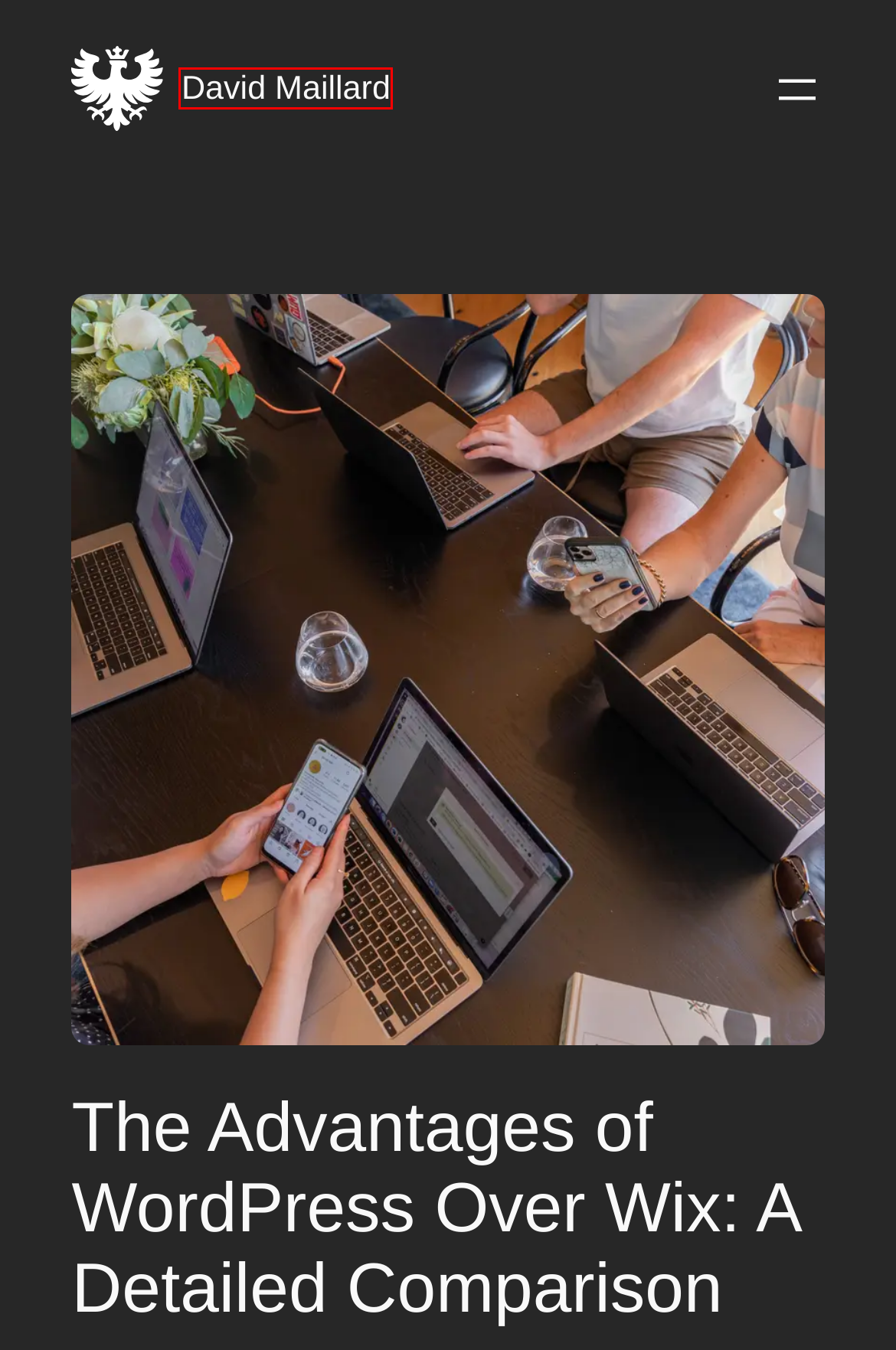Look at the given screenshot of a webpage with a red rectangle bounding box around a UI element. Pick the description that best matches the new webpage after clicking the element highlighted. The descriptions are:
A. The Birth of WordPress: Unveiling Its Creation Date - David Maillard
B. Revolutionize Your Website with Wix AI Web Design - David Maillard
C. David Maillard, Author at David Maillard
D. Ubersuggest Dec 2023 Archives - David Maillard
E. Homepage 2024 - David Maillard
F. Selecting the Ideal WordPress Theme for Your Blogging Journey - David Maillard
G. Blog Archives - David Maillard
H. Master the Art of Easy Web Design with Wix: Create Stunning Sites! - David Maillard

E